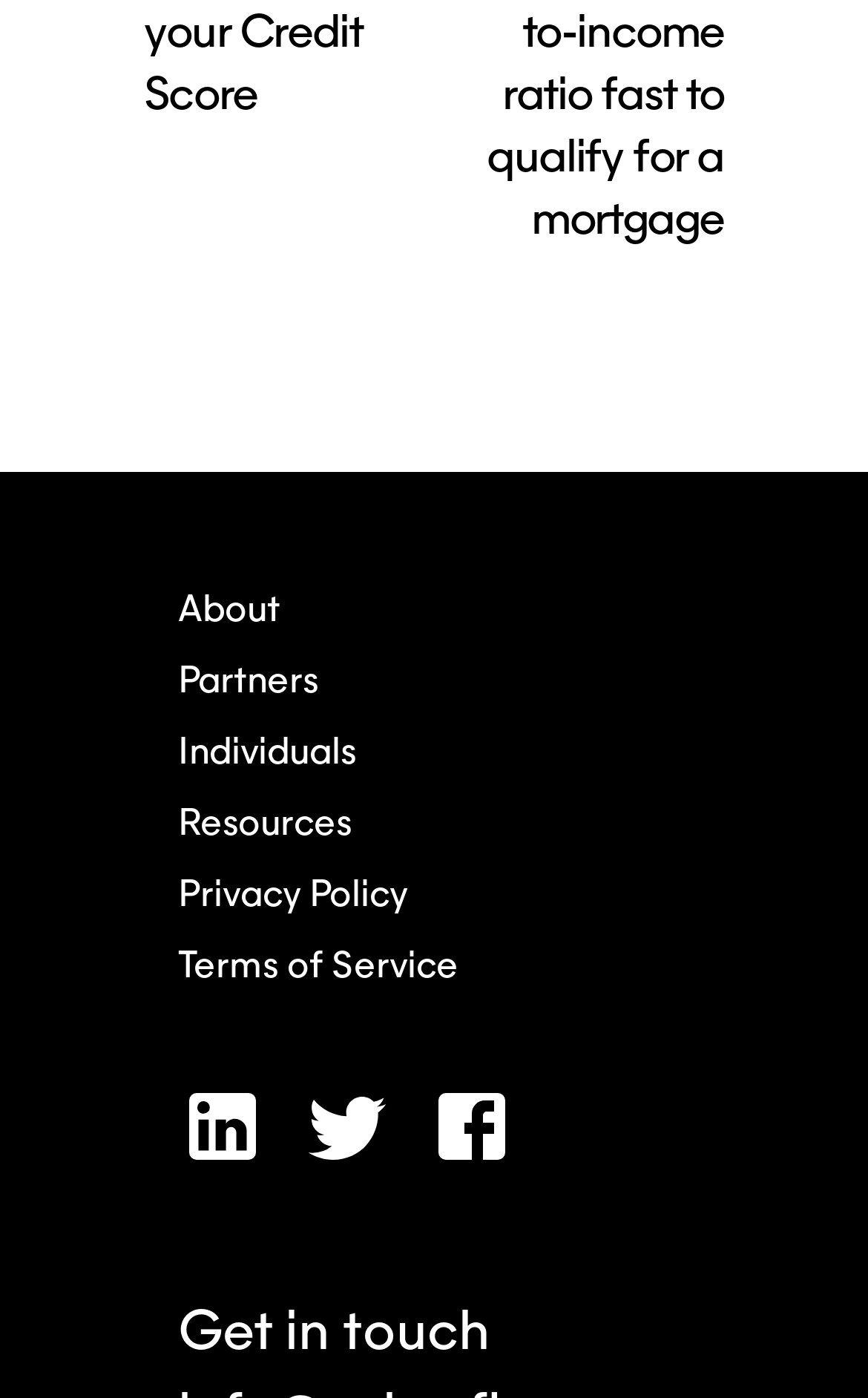How many links are in the top navigation bar?
Refer to the image and provide a concise answer in one word or phrase.

6